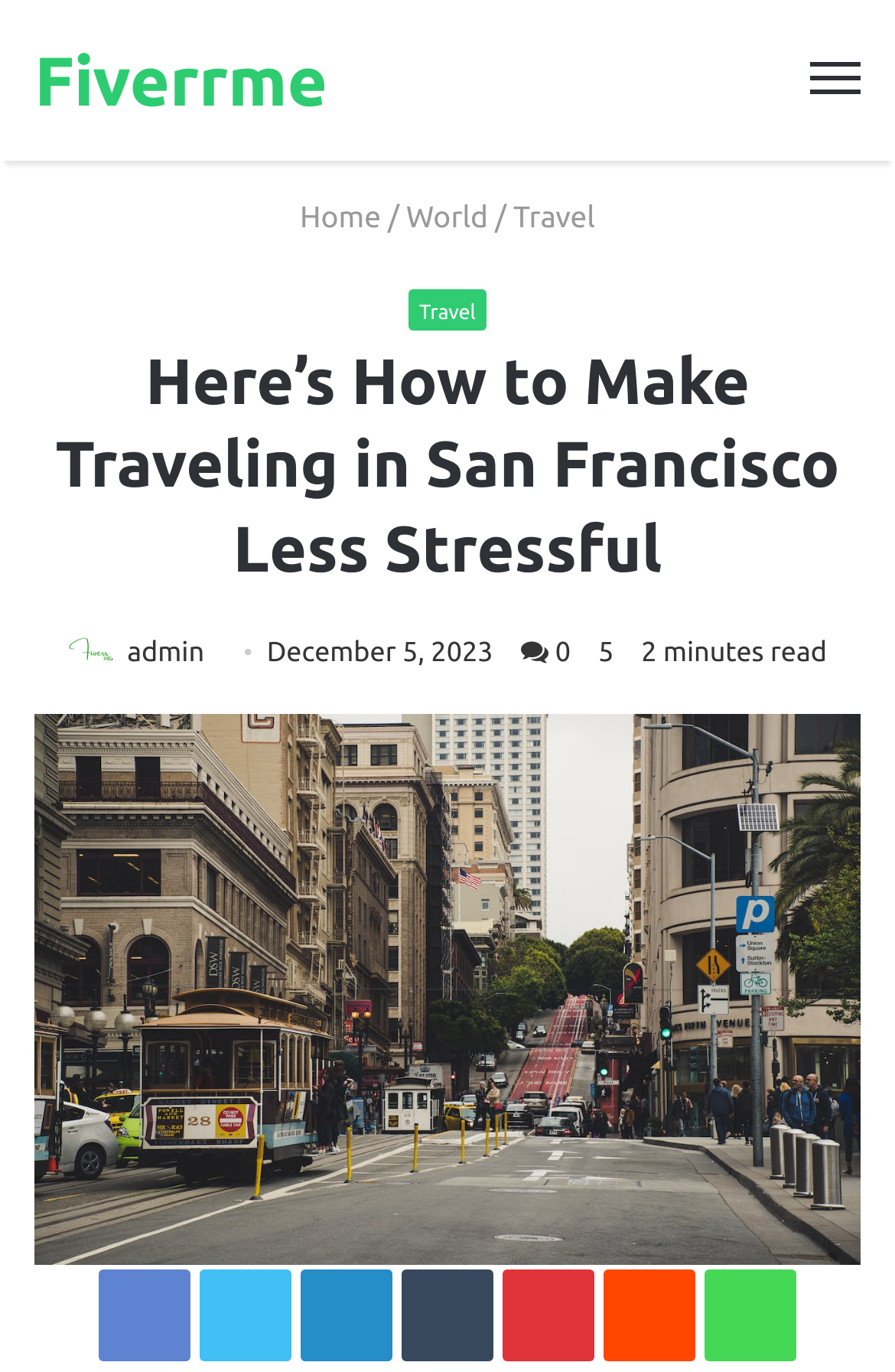Find the bounding box coordinates of the element to click in order to complete this instruction: "Read the 'Travel' article". The bounding box coordinates must be four float numbers between 0 and 1, denoted as [left, top, right, bottom].

[0.574, 0.147, 0.665, 0.171]